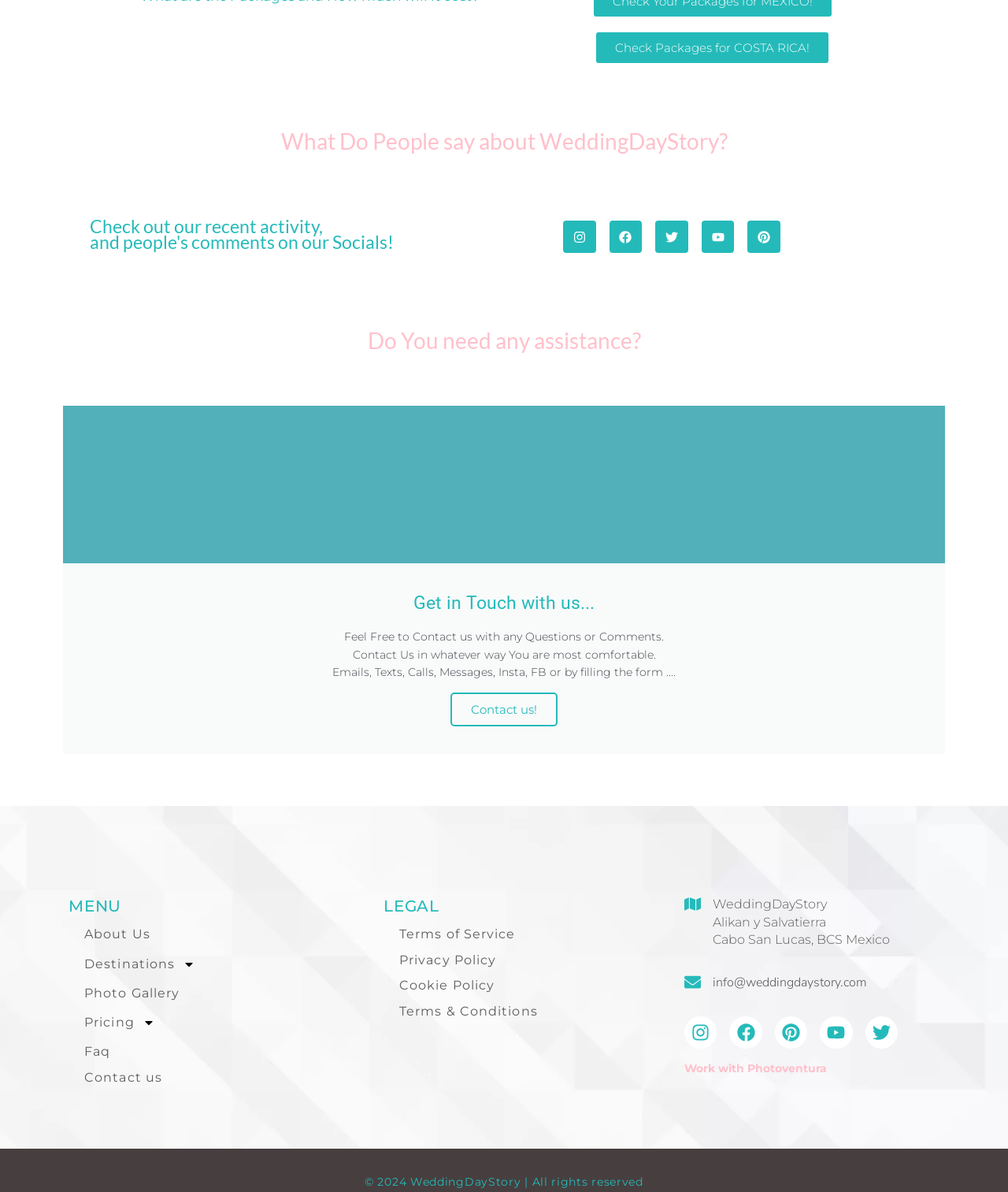Determine the bounding box coordinates of the UI element described by: "Photo Gallery".

[0.068, 0.823, 0.344, 0.844]